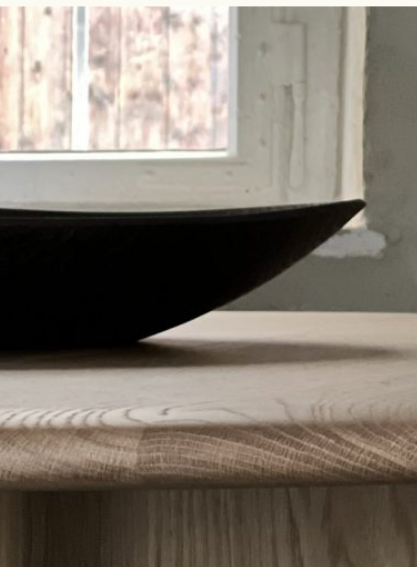What is the source of light in the scene?
Can you provide a detailed and comprehensive answer to the question?

The caption states that 'a window allows soft, ambient light to filter through, casting a gentle glow on the scene', which indicates that the source of light in the scene is the window.